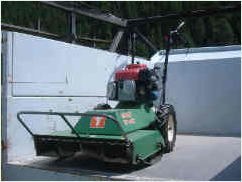Respond to the question below with a single word or phrase:
What is the expected outcome of using the machine?

Healthier pasture environment